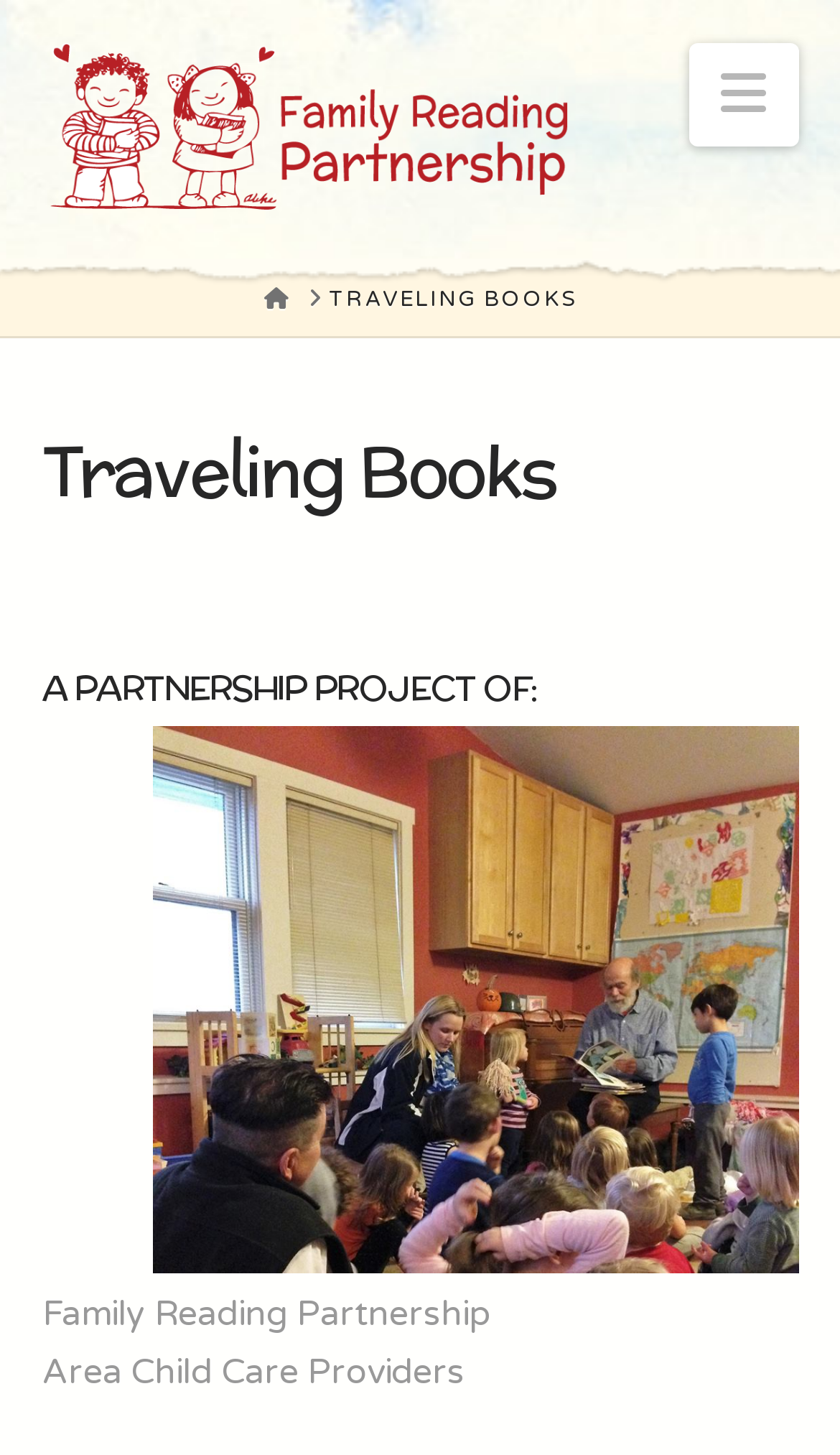How many navigation links are there?
Refer to the screenshot and deliver a thorough answer to the question presented.

I looked at the breadcrumb navigation section and found two link elements, 'HOME' and 'TRAVELING BOOKS', which suggests that there are two navigation links.